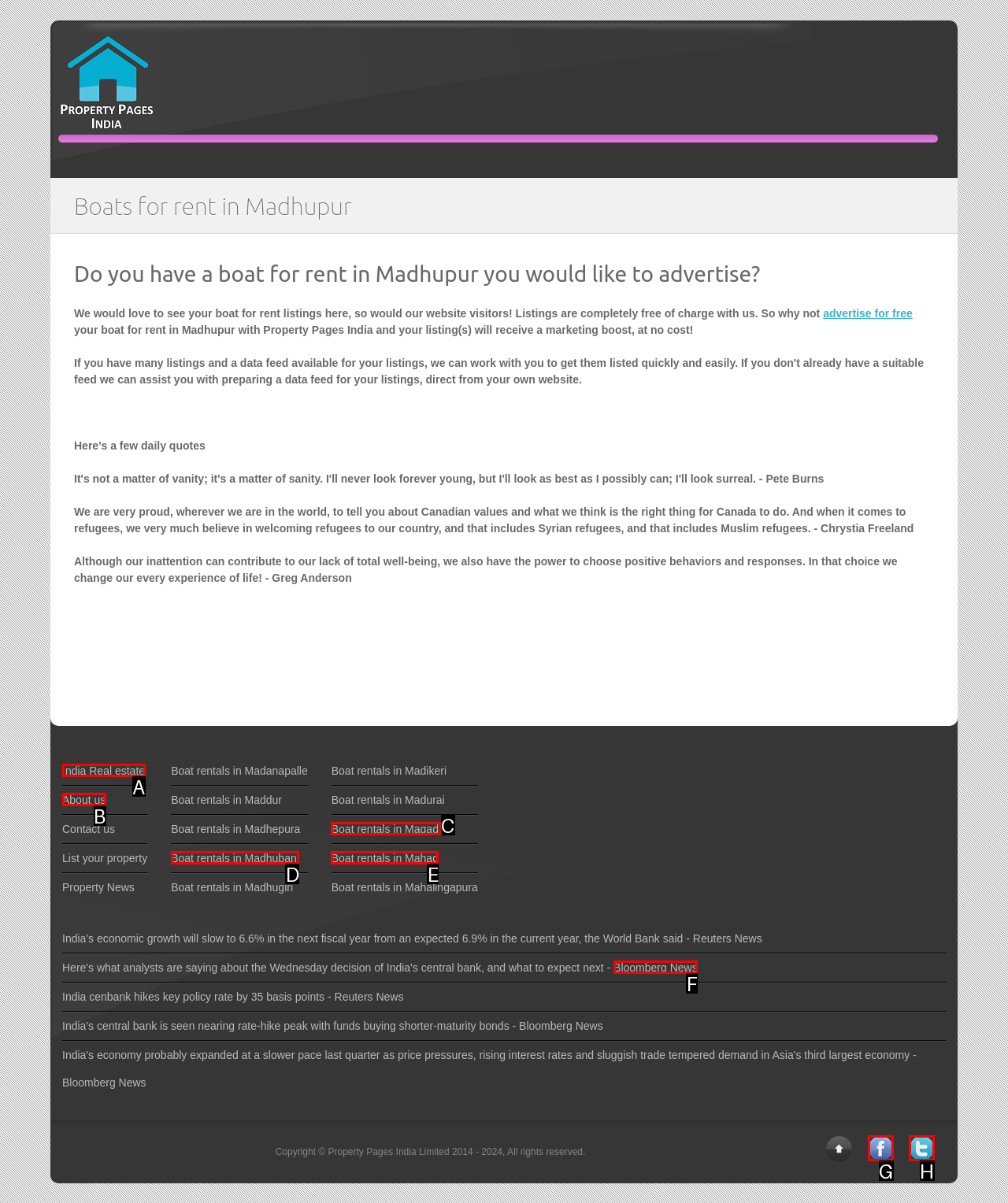Refer to the description: Boat rentals in Mahad and choose the option that best fits. Provide the letter of that option directly from the options.

E